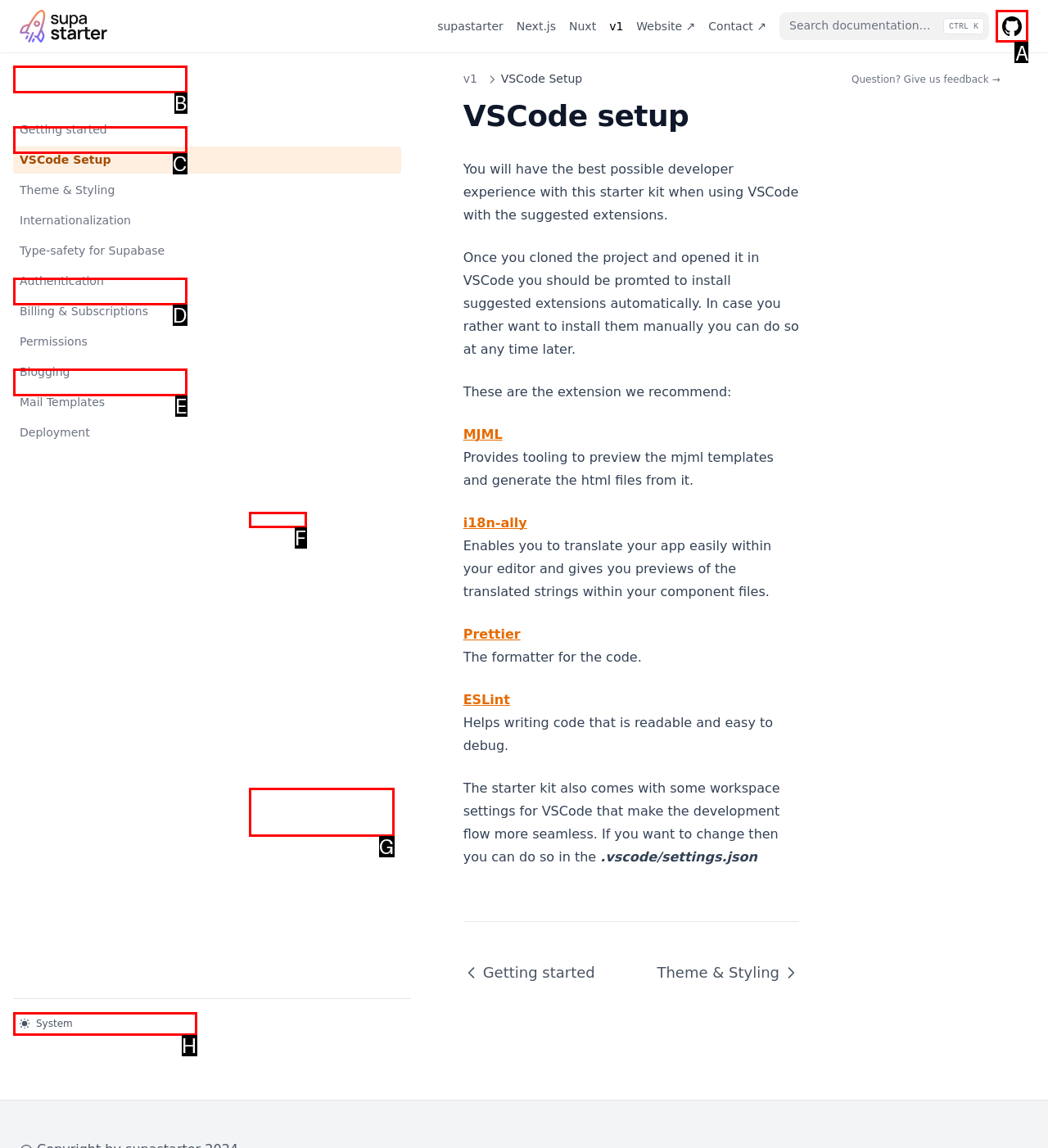For the task: Click on Android, specify the letter of the option that should be clicked. Answer with the letter only.

None